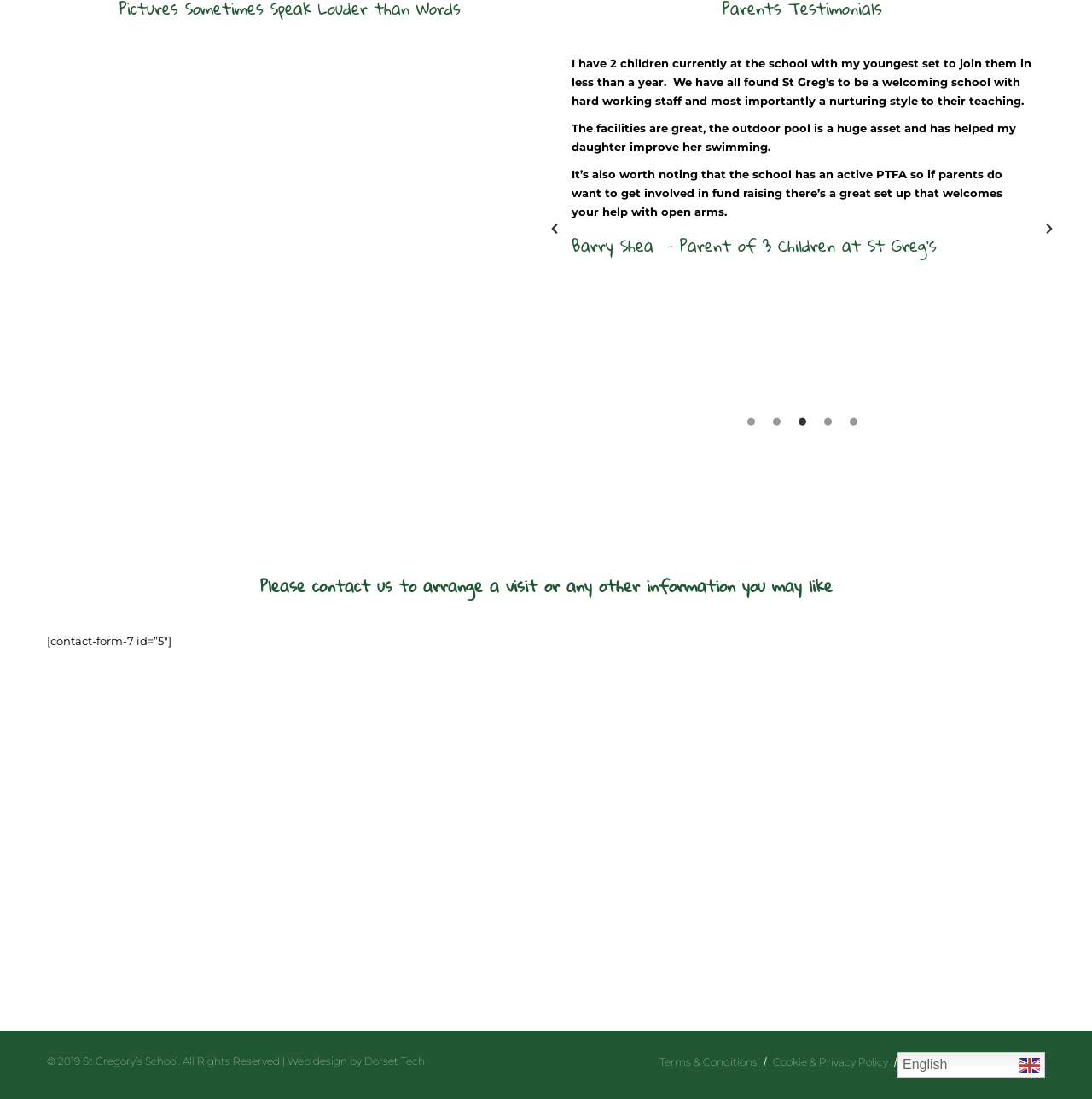What is the name of the school?
Using the image as a reference, answer with just one word or a short phrase.

St Gregory’s School